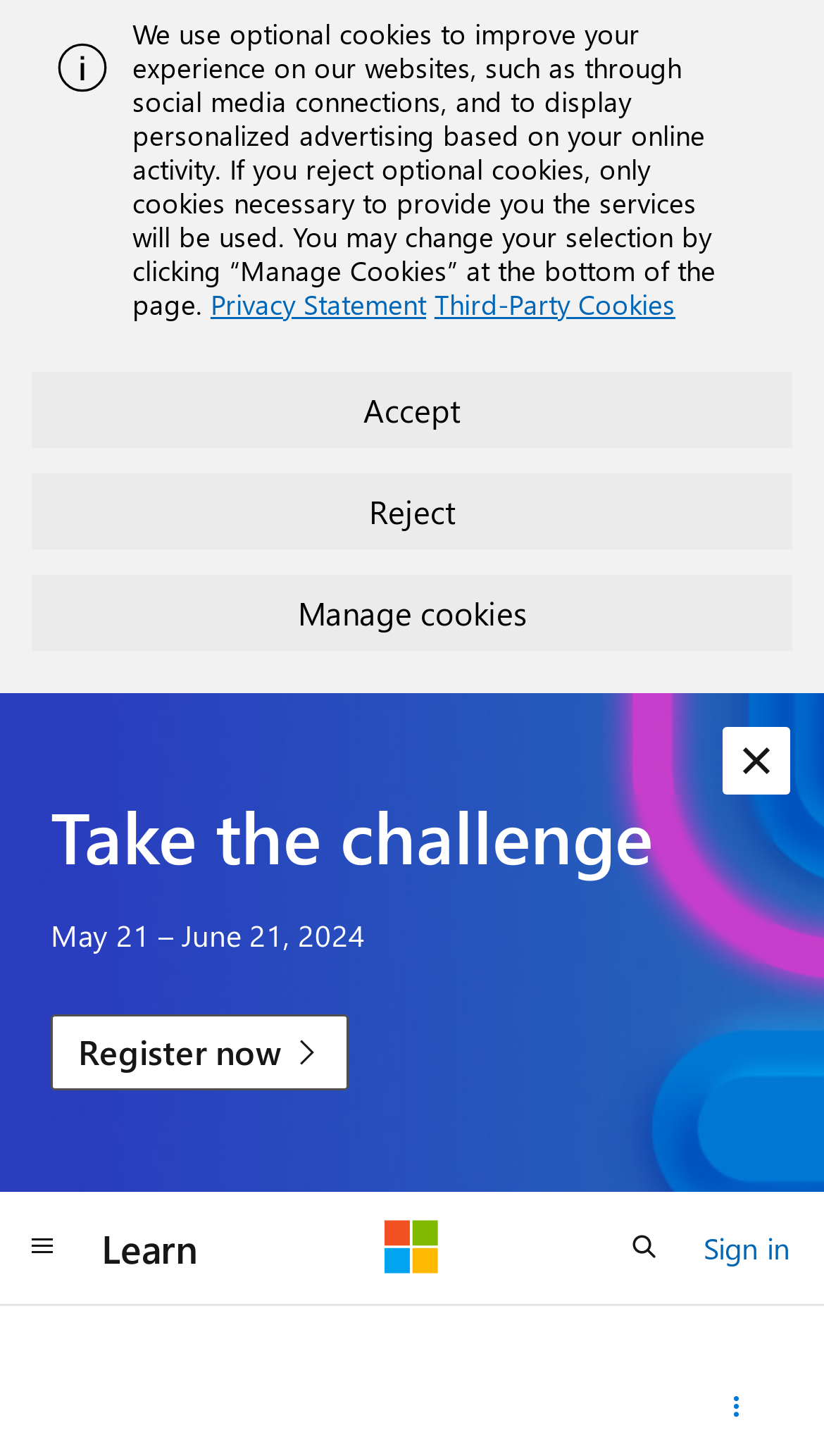Utilize the information from the image to answer the question in detail:
What is the challenge mentioned on the webpage?

The webpage has a heading 'Take the challenge' with a date range 'May 21 – June 21, 2024' below it, suggesting that the challenge is a time-bound event or activity.